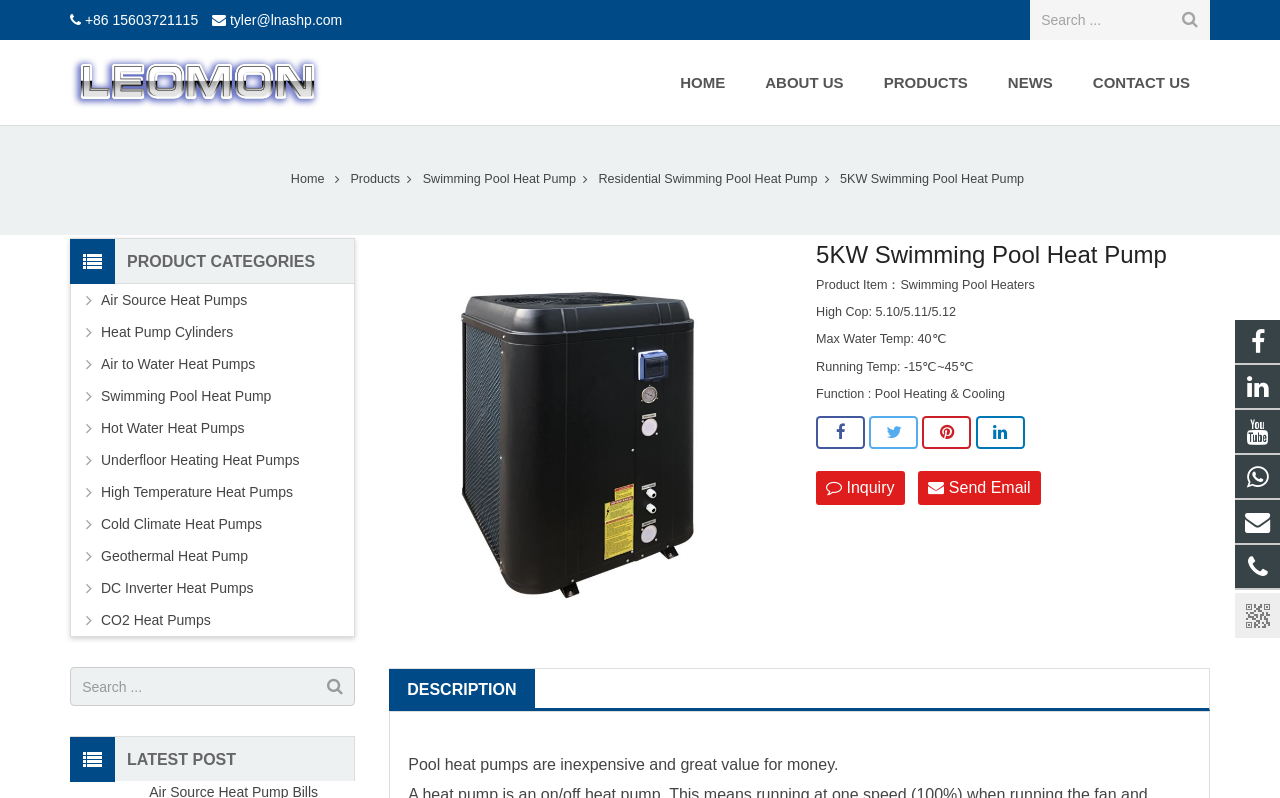Can you find the bounding box coordinates for the UI element given this description: "Swimming Pool Heat Pump"? Provide the coordinates as four float numbers between 0 and 1: [left, top, right, bottom].

[0.33, 0.216, 0.45, 0.233]